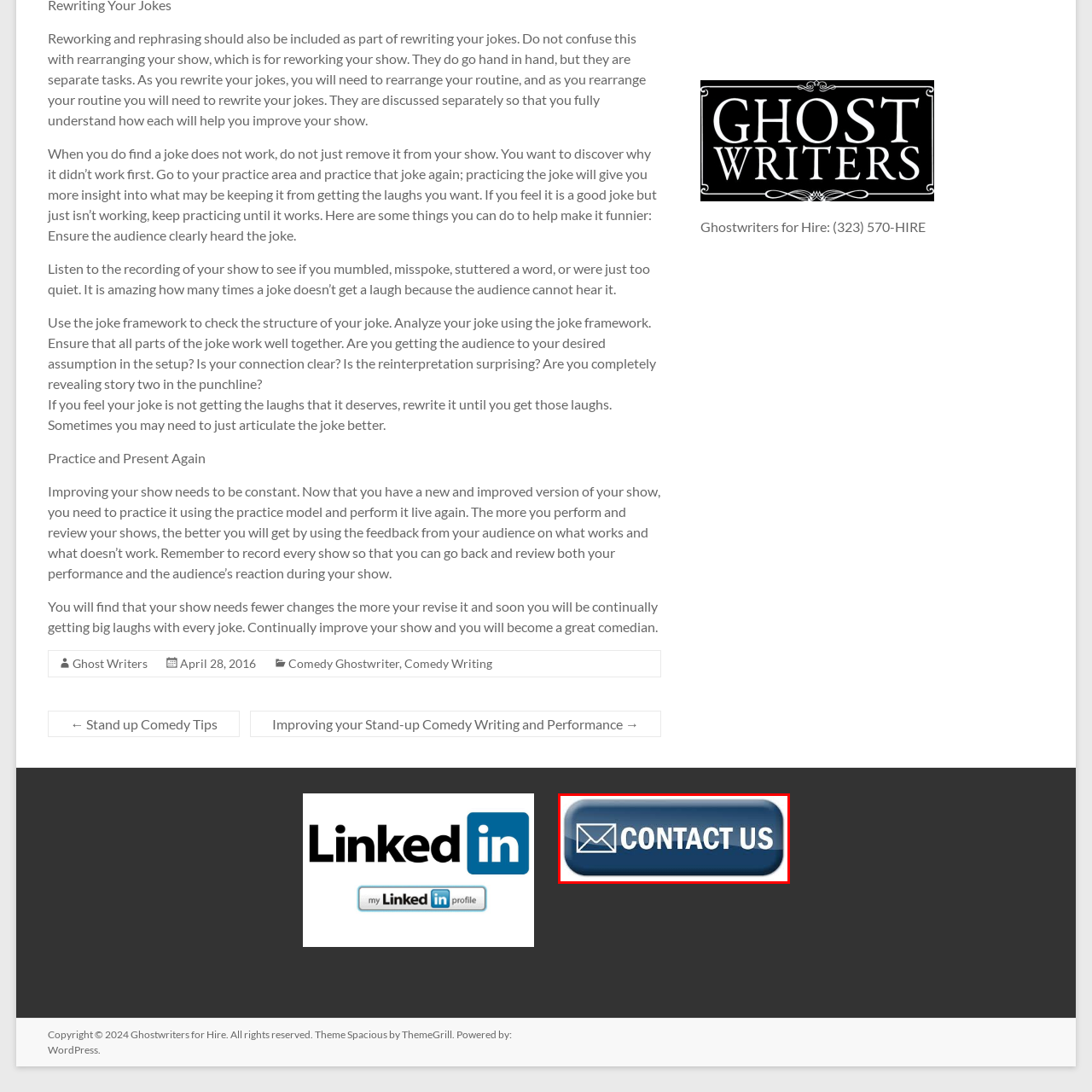Take a close look at the image outlined in red and answer the ensuing question with a single word or phrase:
What icon accompanies the button?

Envelope icon